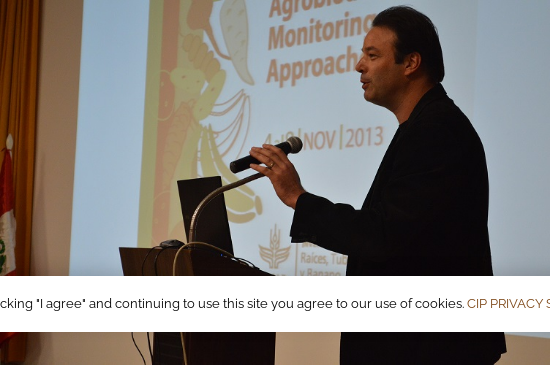Craft a descriptive caption that covers all aspects of the image.

The image depicts a speaker, Stef de Haan, presenting a framework on agrobiodiversity monitoring during an international workshop held in Huancayo, Peru, from November 4 to 7, 2013. The presentation discusses the systematic monitoring of crop diversity and its wild relatives, emphasizing the importance of standardized procedures for global application. Behind him is a colorful backdrop related to the event, aligning with the themes of agriculture and sustainability. The speaker appears engaged and passionate as he addresses an audience of experts from around 15 countries, underlining the collaborative efforts to prioritize methods that will benefit agricultural diversity monitoring long-term.